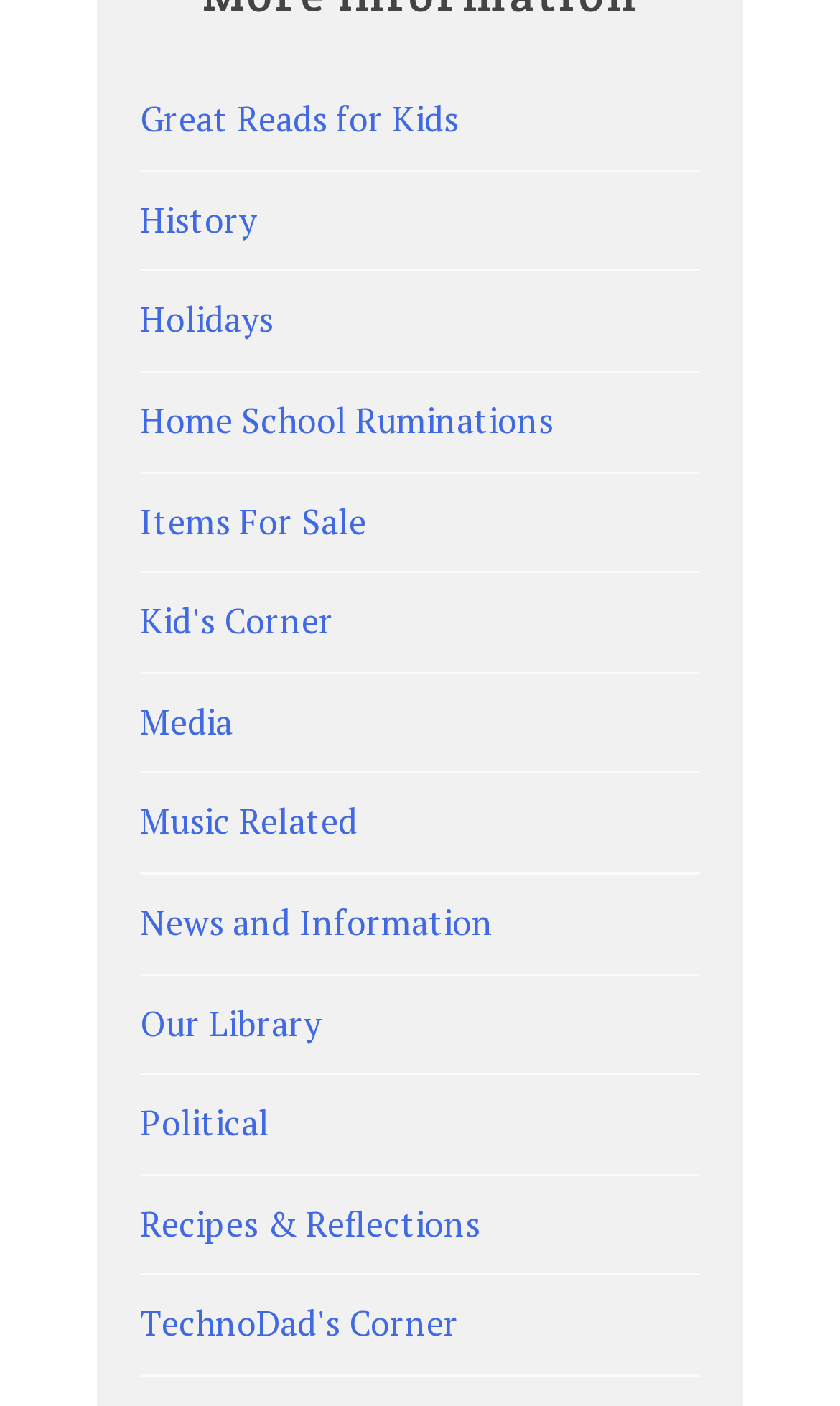Locate the bounding box coordinates of the clickable region to complete the following instruction: "Read TechnoDad's Corner."

[0.167, 0.924, 0.546, 0.958]